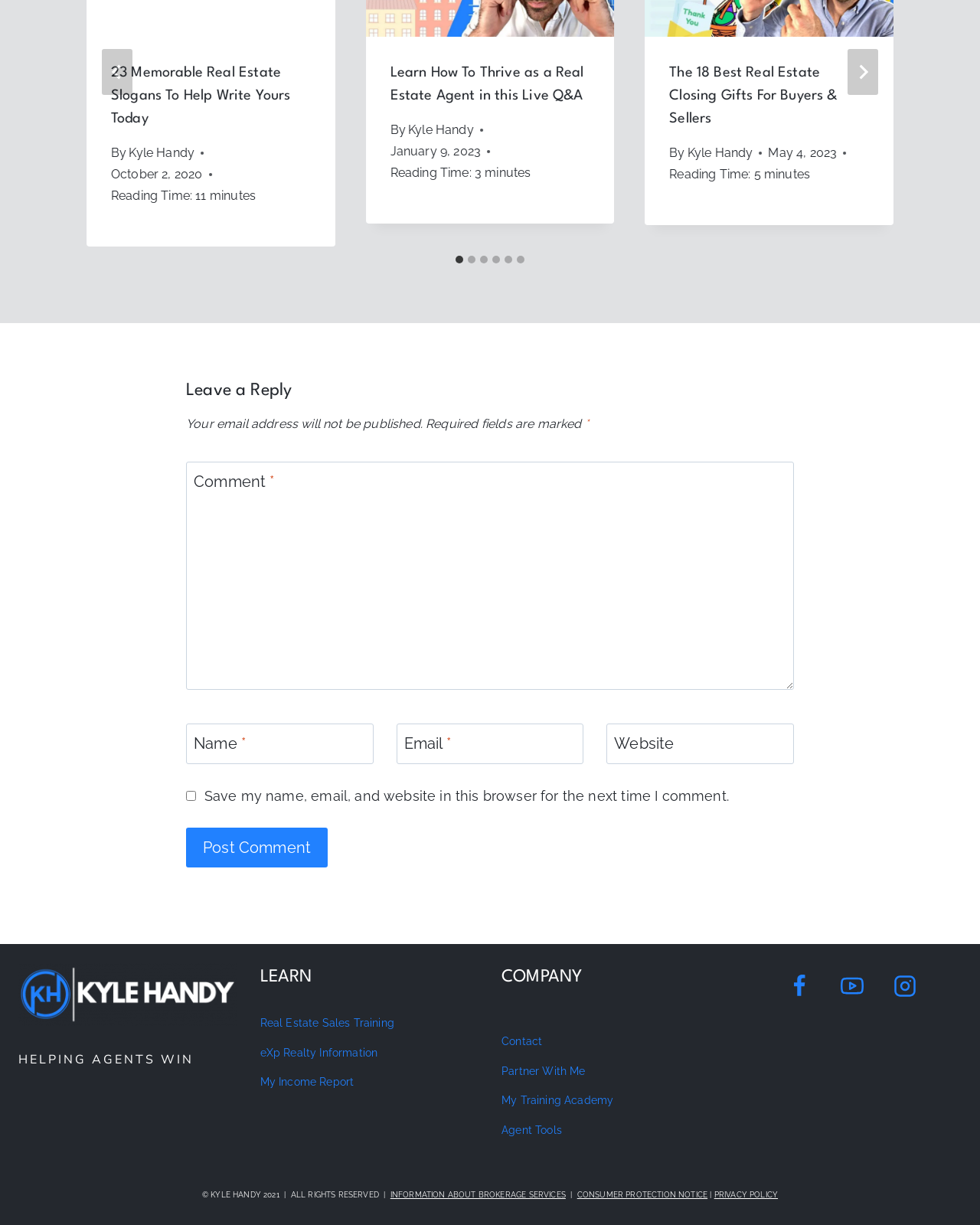How many social media links are there at the bottom of the webpage?
Please give a detailed answer to the question using the information shown in the image.

I counted the number of social media links at the bottom of the webpage, which are 'Facebook', 'YouTube', and 'Instagram'. There are three social media links in total.